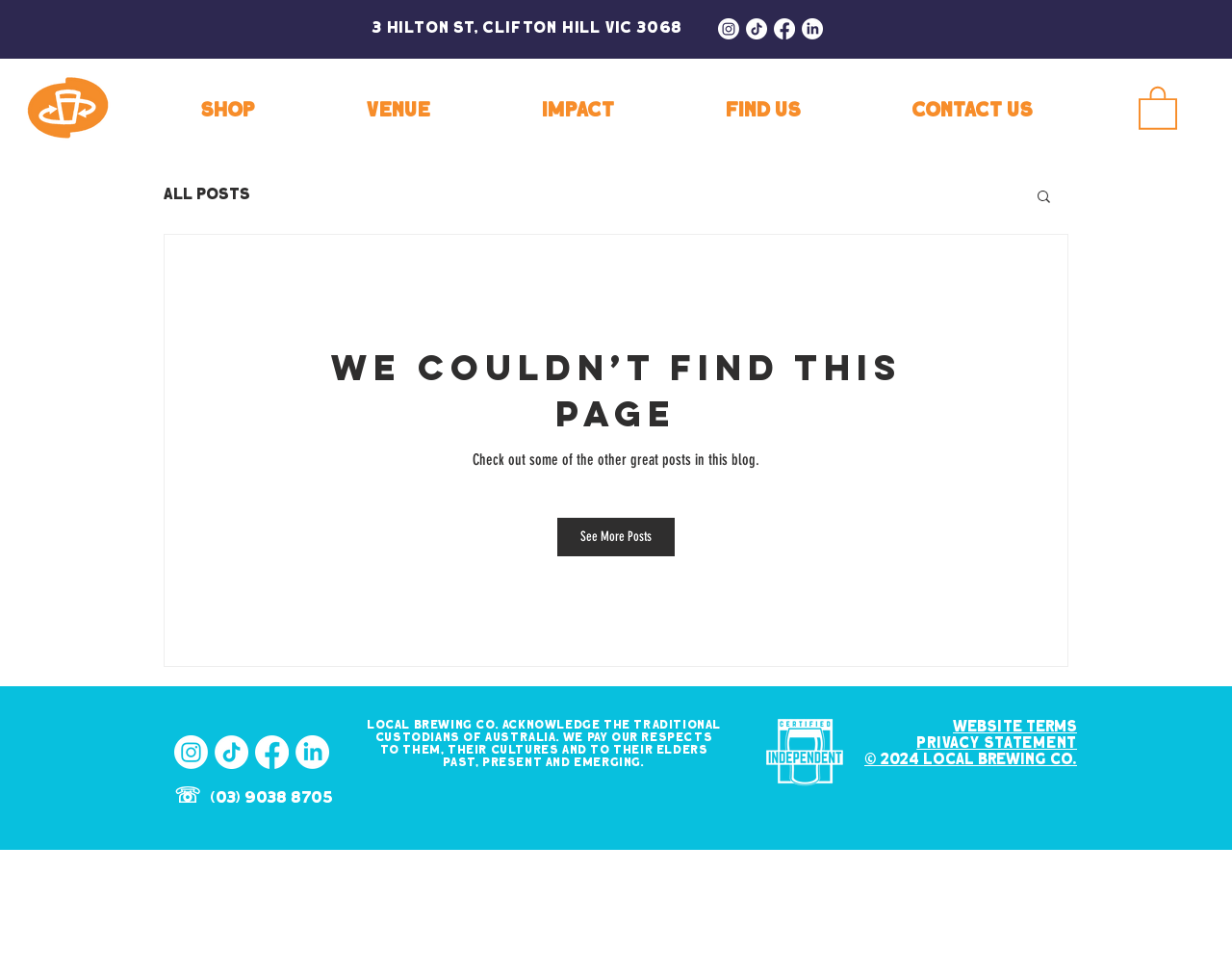What social media platforms does Local Brewing Co. have? Refer to the image and provide a one-word or short phrase answer.

Instagram, TikTok, Facebook, LinkedIn